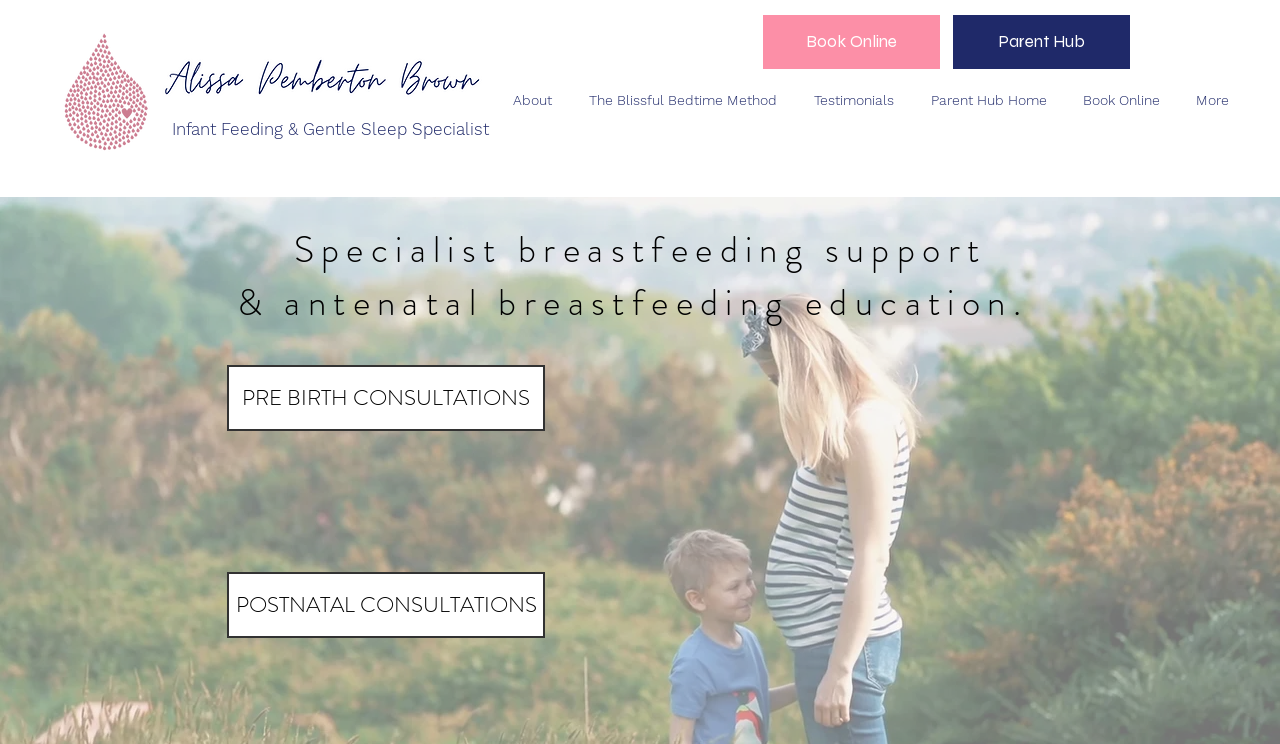Analyze the image and answer the question with as much detail as possible: 
What is the name of the logo on the webpage?

The image 'Mother & Milk Logos.png' is present on the webpage, which suggests that it is the logo of Alissa Pemberton's business or organization.